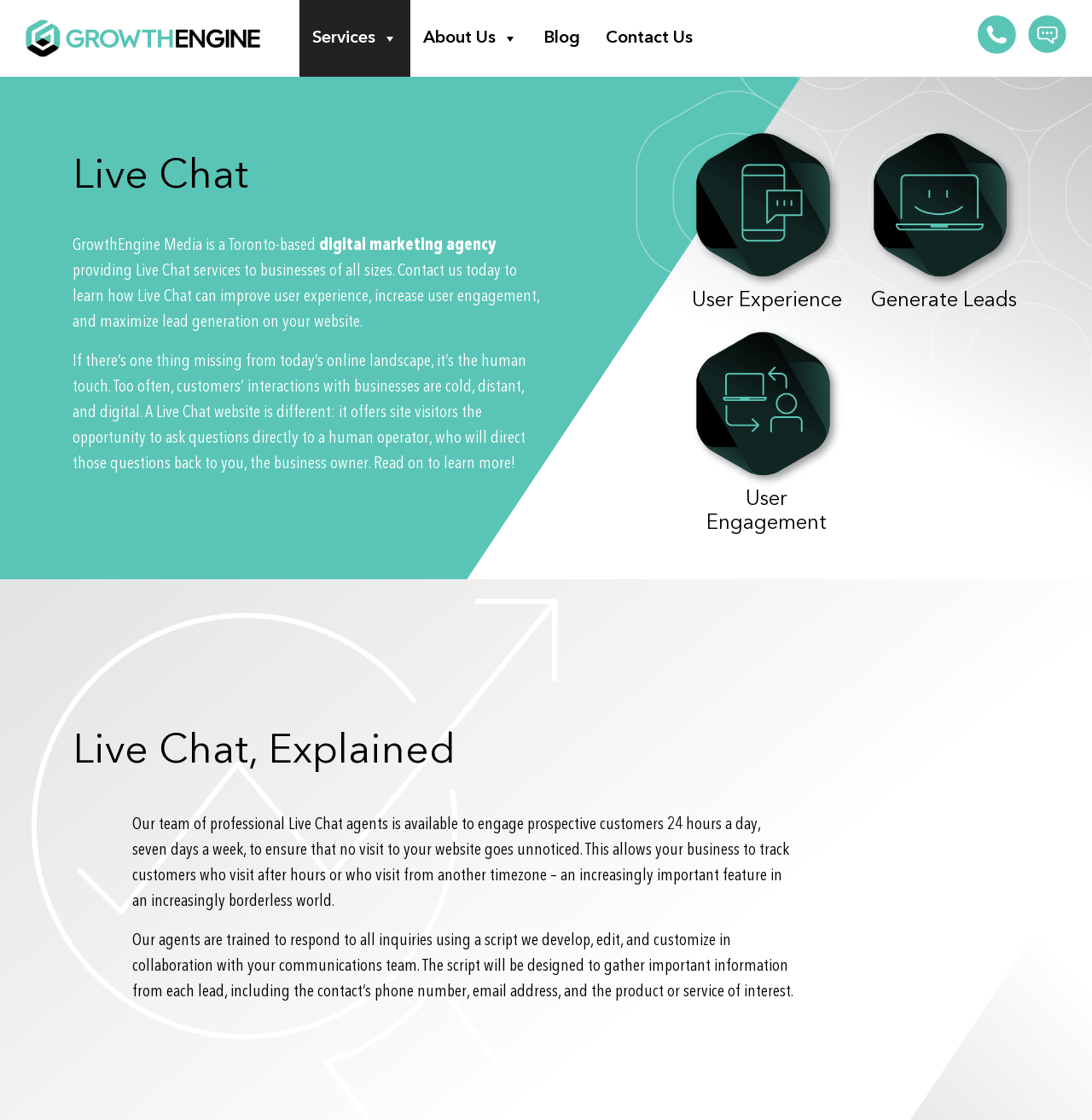Please find the bounding box coordinates of the element's region to be clicked to carry out this instruction: "Contact us".

[0.543, 0.0, 0.646, 0.069]